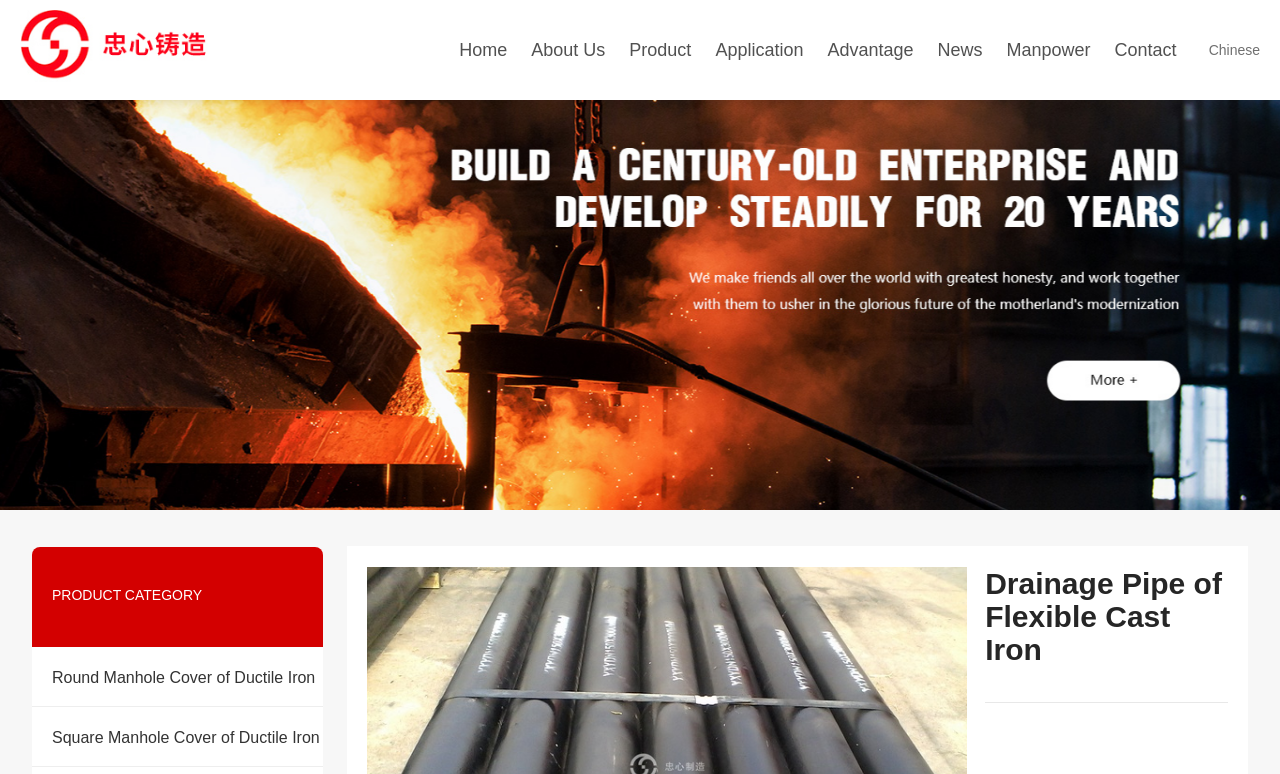Please identify the bounding box coordinates of the element that needs to be clicked to execute the following command: "Learn more about Business Plan Workshops". Provide the bounding box using four float numbers between 0 and 1, formatted as [left, top, right, bottom].

None